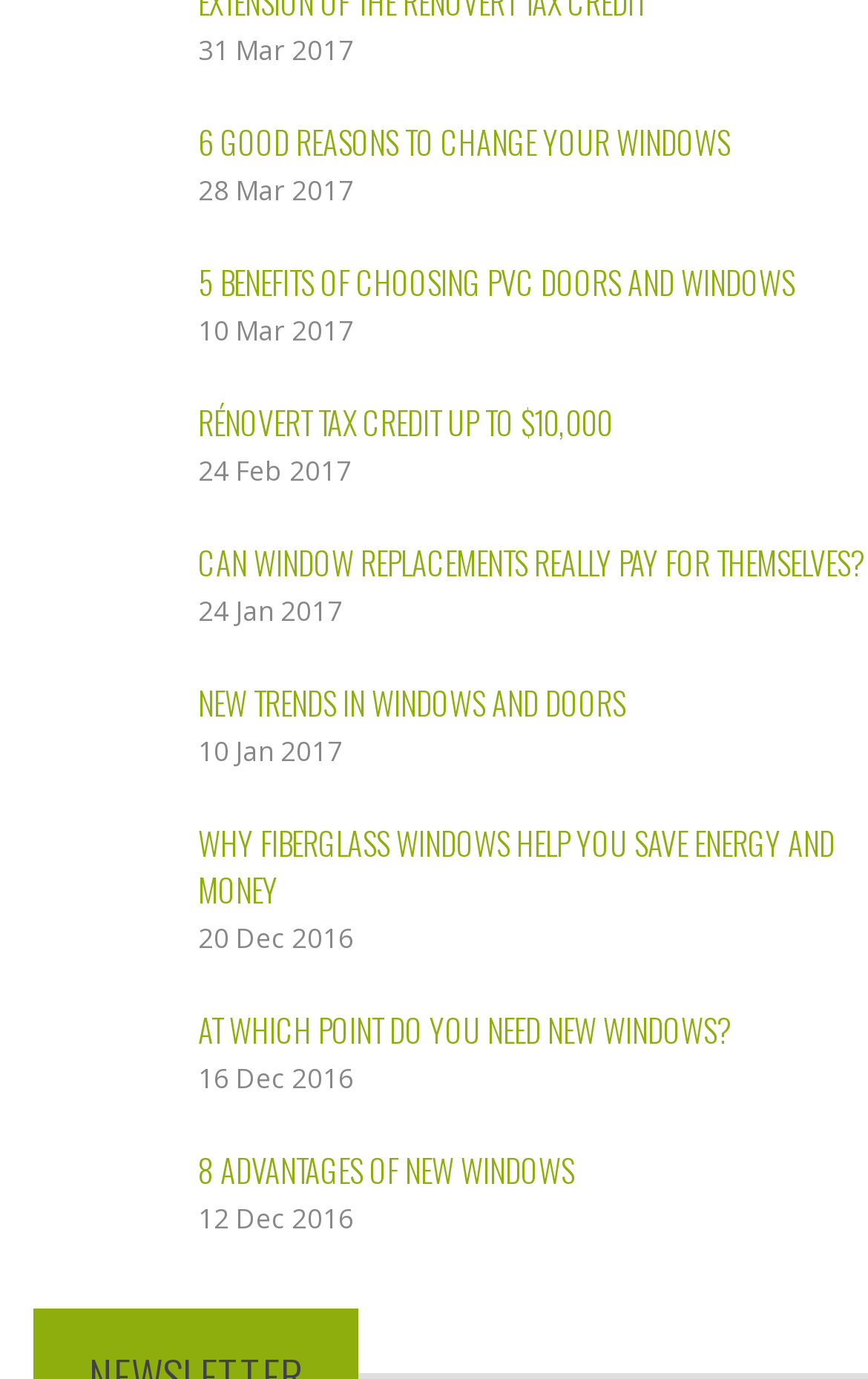Using floating point numbers between 0 and 1, provide the bounding box coordinates in the format (top-left x, top-left y, bottom-right x, bottom-right y). Locate the UI element described here: 8 ADVANTAGES OF NEW WINDOWS

[0.228, 0.83, 0.662, 0.864]